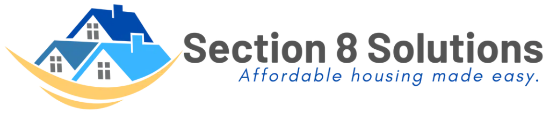Provide a comprehensive description of the image.

The image features the logo for "Section 8 Solutions," prominently showcasing a design that symbolizes housing affordability and accessibility. The logo includes stylized houses in blue and white, emphasizing a connection to home. Below the graphic, the text reads "Affordable housing made easy," clearly highlighting the organization's mission to simplify the process of obtaining affordable housing through the Section 8 program. This visual representation aligns with the overarching theme of the webpage, which focuses on navigating the Section 8 waitlist in Columbus, providing valuable resources and strategies for individuals seeking assistance with housing security.